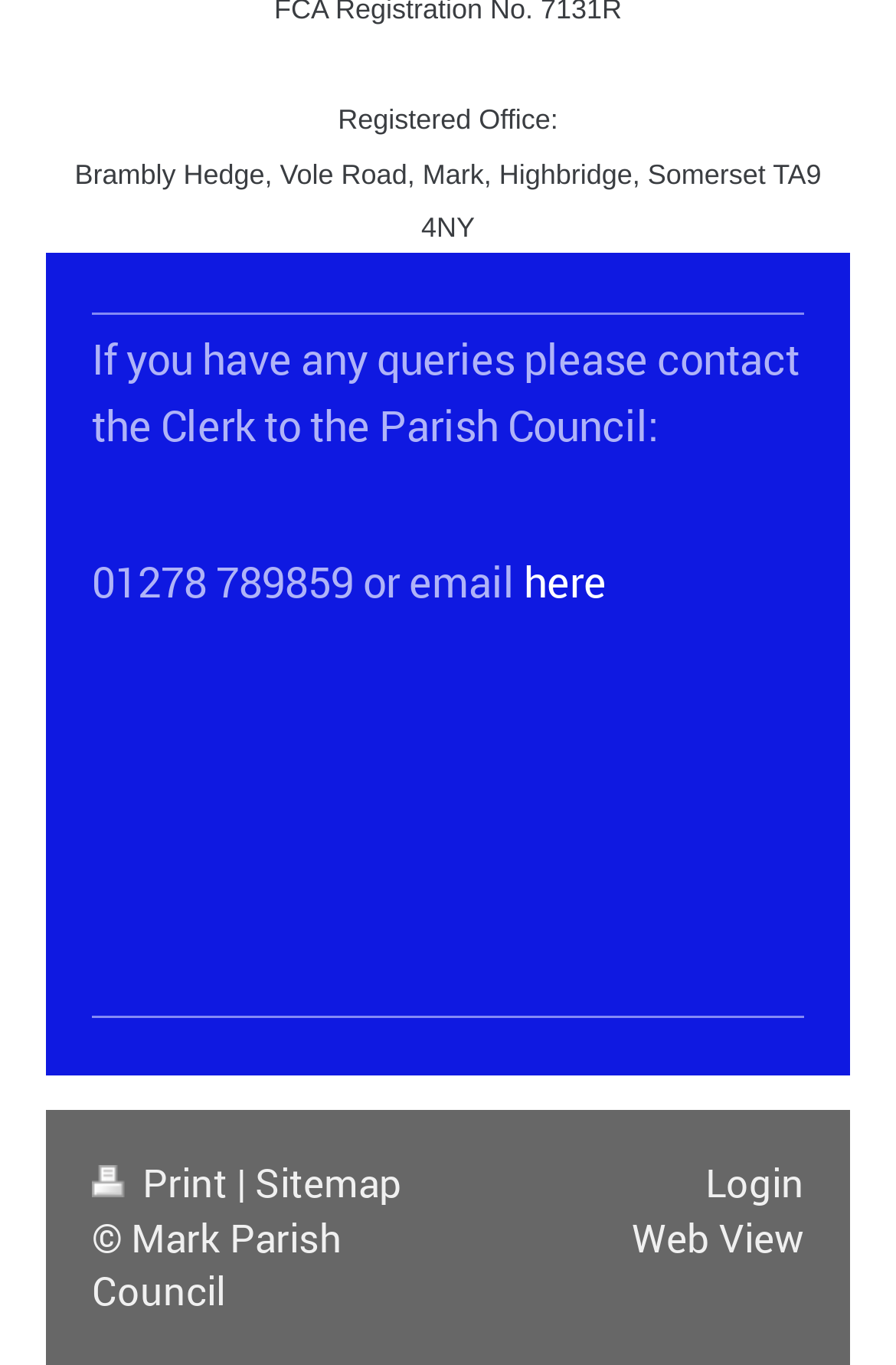From the image, can you give a detailed response to the question below:
What is the purpose of the 'Print' link?

I inferred the purpose of the 'Print' link by its text content and its position on the page, which suggests that it is a common action that users might want to perform on the page.